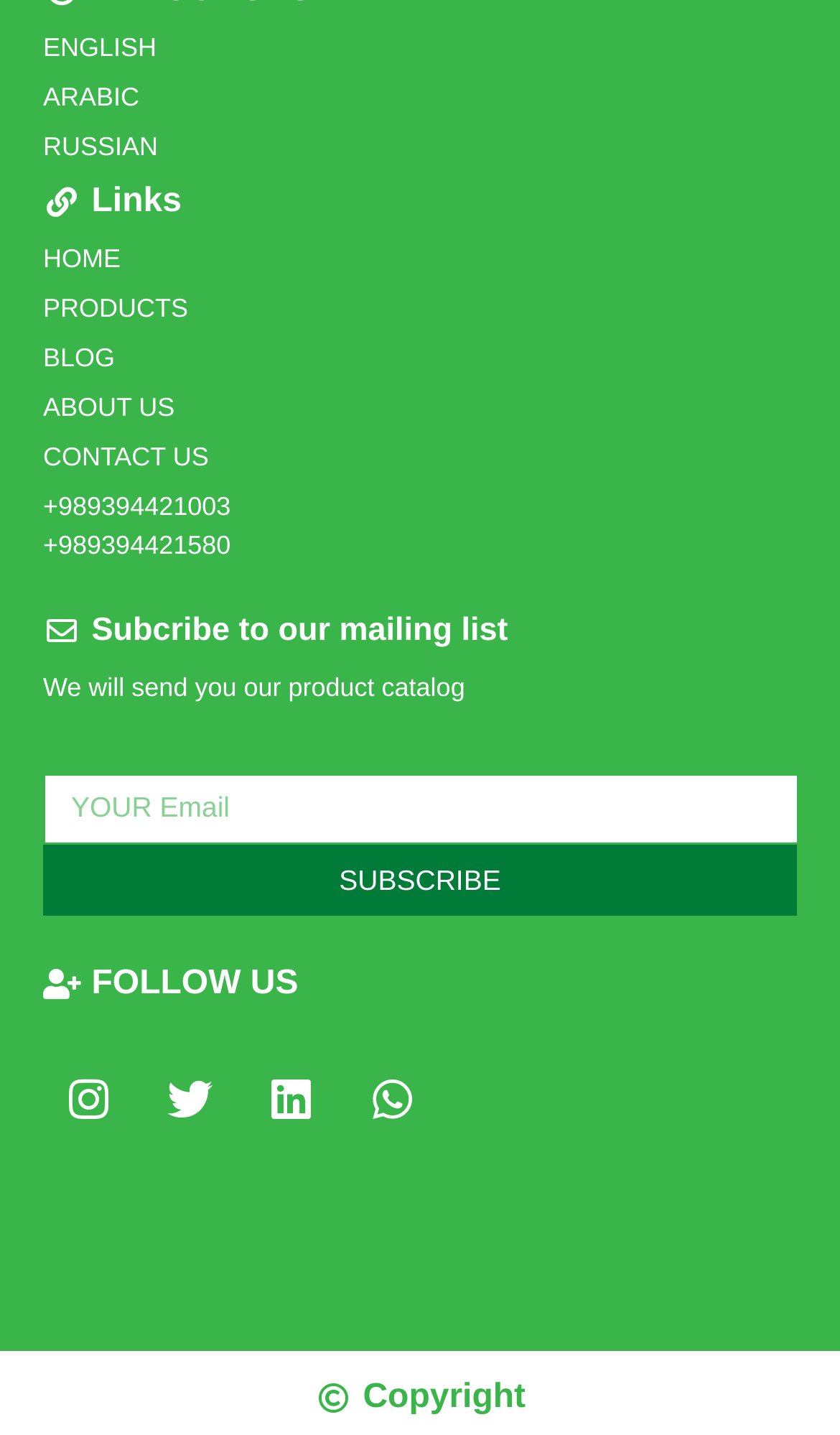Based on the visual content of the image, answer the question thoroughly: How many language options are available?

The webpage provides language options at the top, which are 'ENGLISH', 'ARABIC', and 'RUSSIAN', so there are 3 language options available.